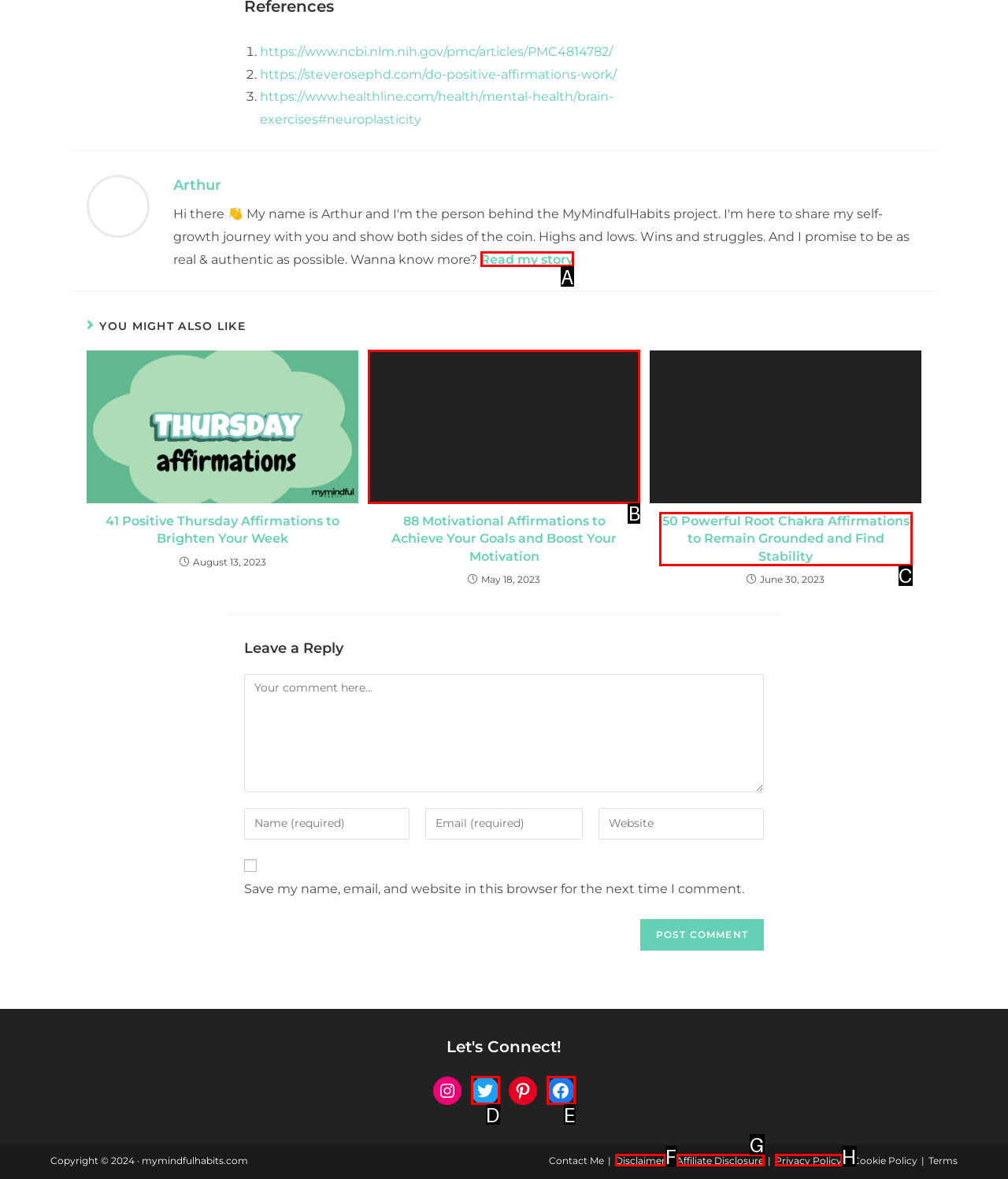Which choice should you pick to execute the task: Check the article 88 Motivational Affirmations to Achieve Your Goals and Boost Your Motivation
Respond with the letter associated with the correct option only.

B